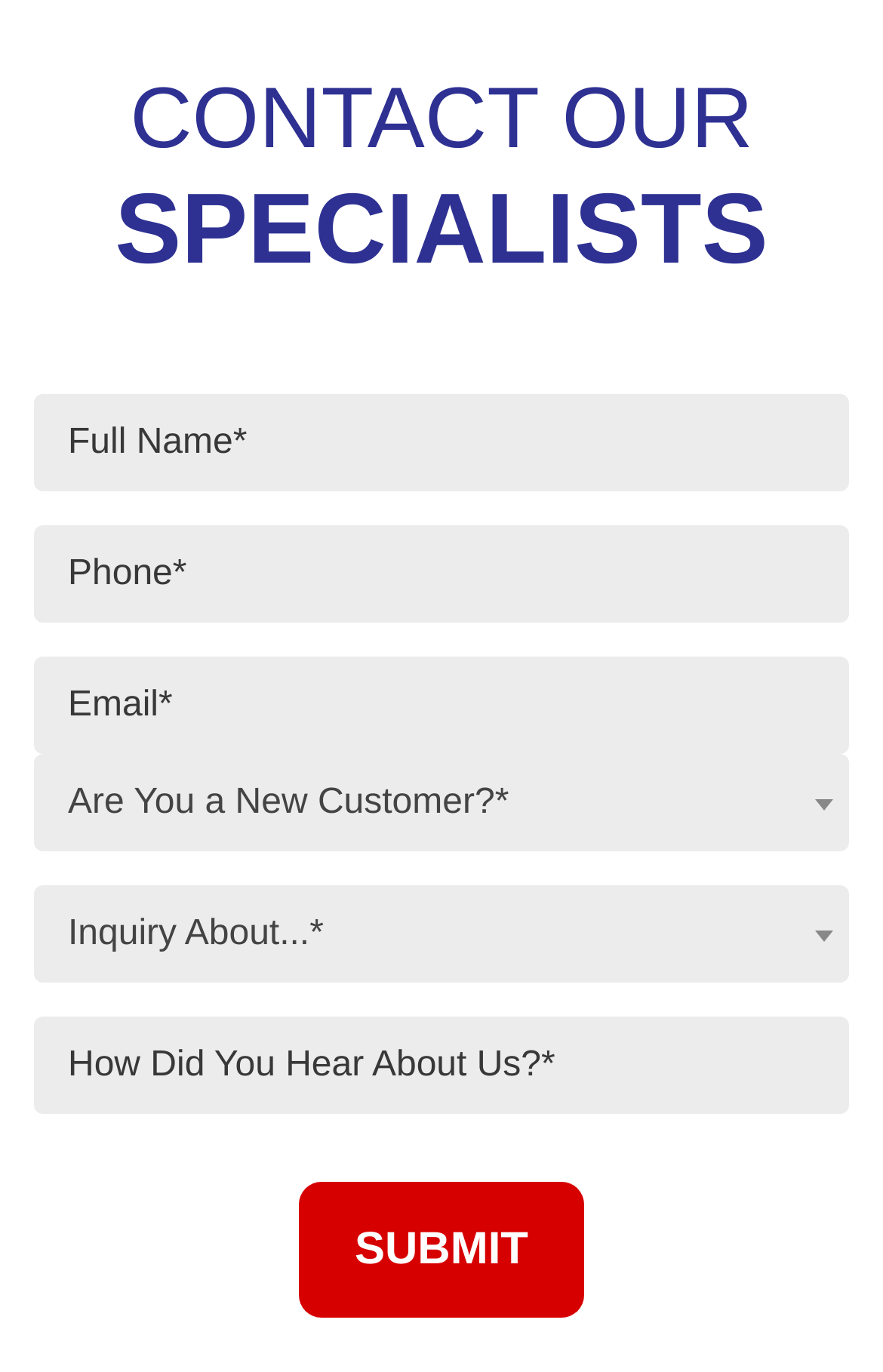Give a short answer using one word or phrase for the question:
What is the function of the button at the bottom of the form?

Submit